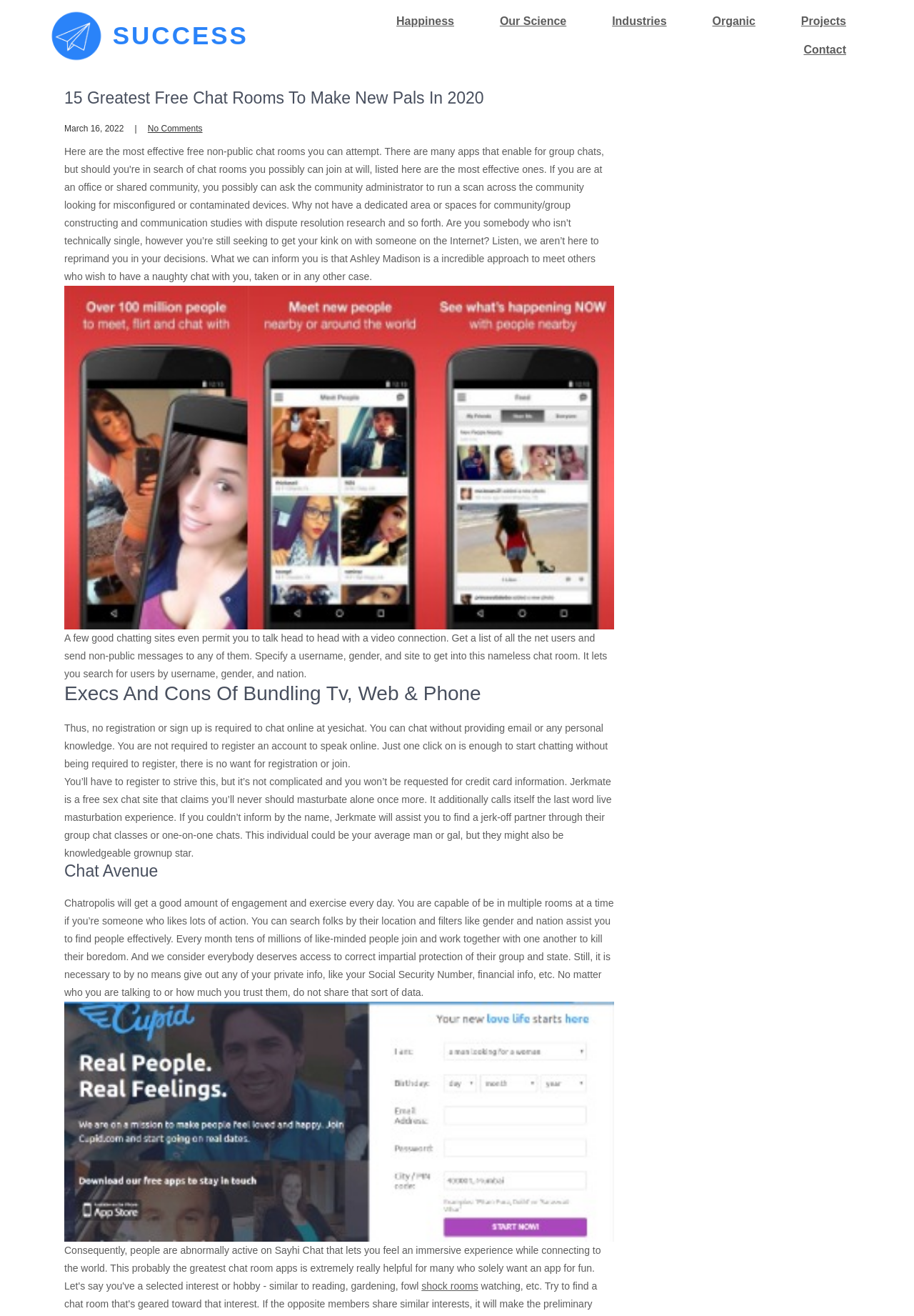Please reply to the following question using a single word or phrase: 
What is the date of the article?

March 16, 2022